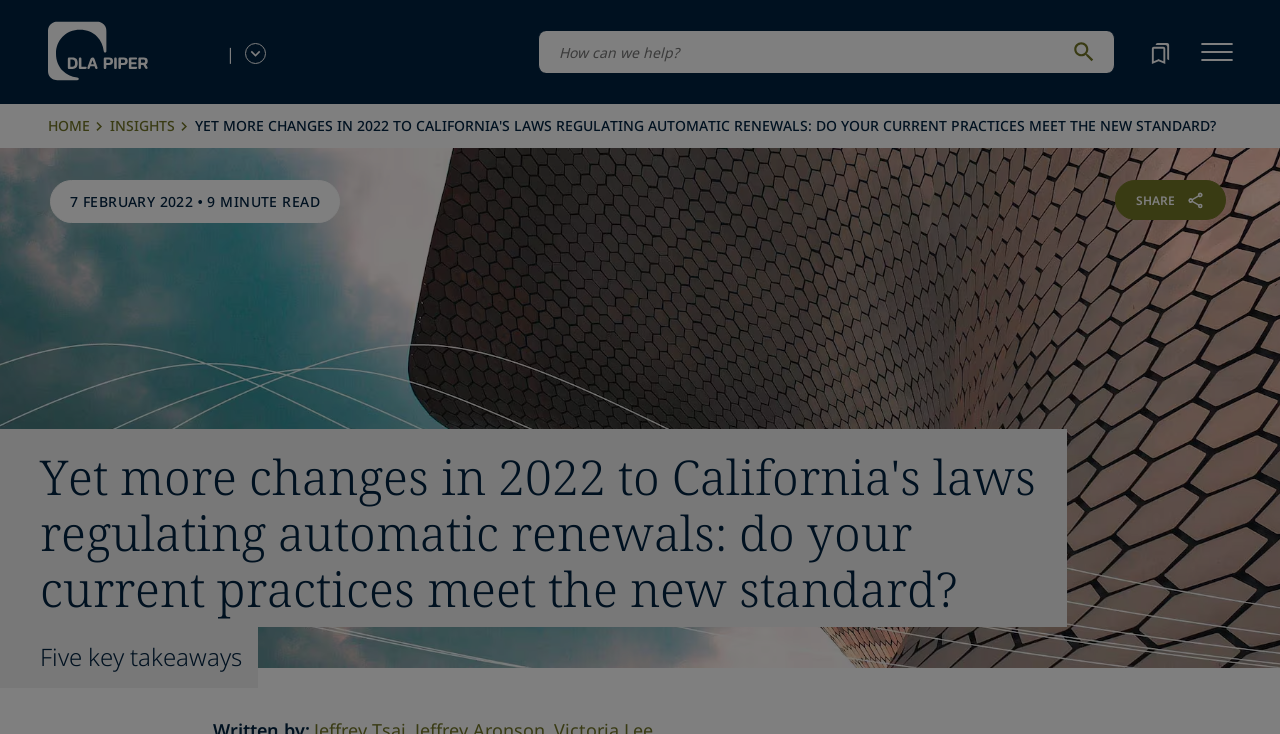Please analyze the image and provide a thorough answer to the question:
What is the language selector button's position?

I determined the position of the language selector button by analyzing the bounding box coordinates. The y1 and y2 values of the button are 0.059 and 0.085, respectively, which indicates that it is located at the top of the webpage. The x1 and x2 values are 0.193 and 0.207, respectively, which indicates that it is positioned on the right side of the webpage.